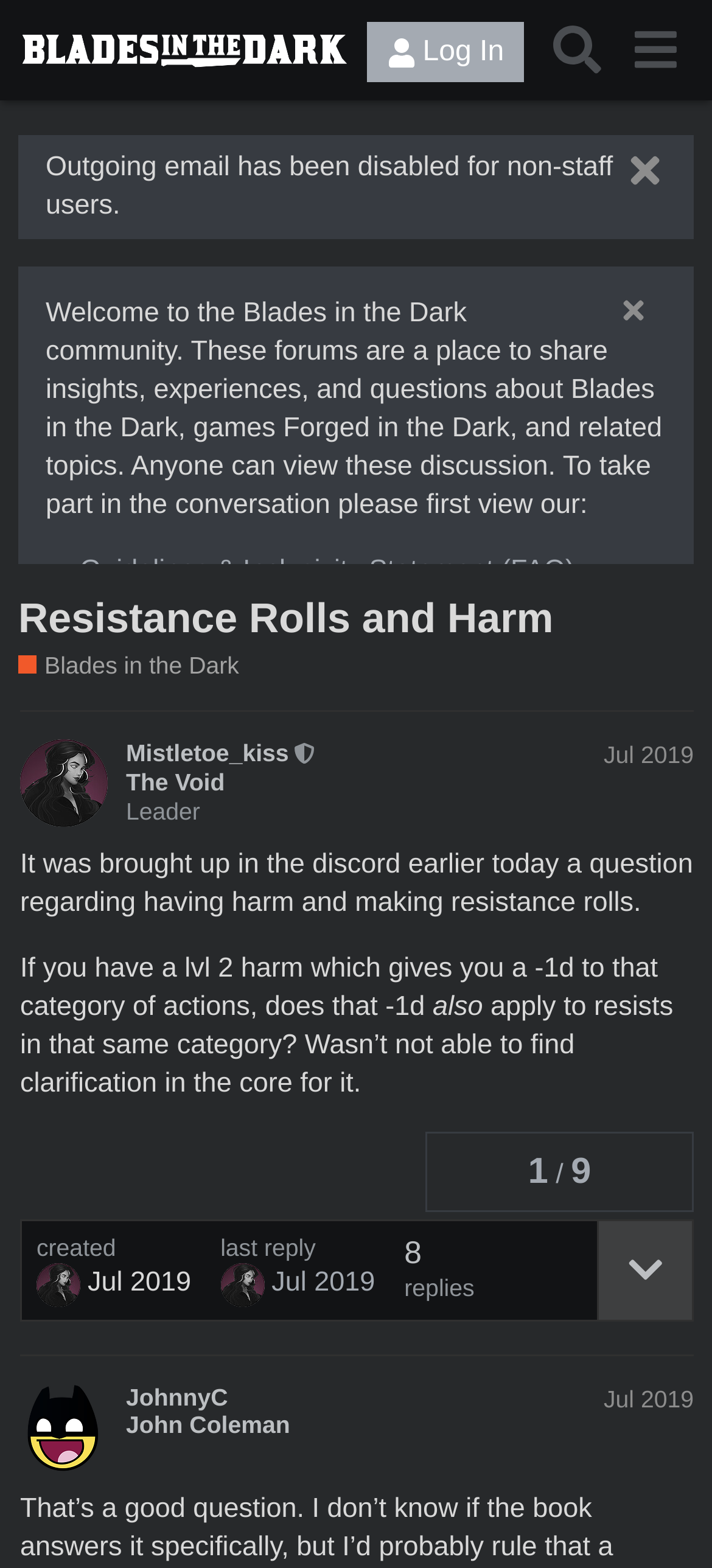Elaborate on the webpage's design and content in a detailed caption.

This webpage is a forum discussion page from the "Blades in the Dark Community" website. At the top, there is a header section with a logo and a navigation menu. Below the header, there is a welcome message and a brief introduction to the community, followed by a list of guidelines and a call to action to sign up.

The main content of the page is a discussion thread, with the original post at the top. The post is from a user named Mistletoe_kiss, who is a moderator, and it discusses a question about resistance rolls and harm in the game "Blades in the Dark". The post is followed by a series of replies from other users, including JohnnyC.

Throughout the page, there are various buttons and links, such as "Log In", "Search", and "menu", which allow users to navigate the site and interact with the discussion. There are also several images, including a logo for the community and icons for the users.

The discussion thread is organized with headings and indentation, making it easy to follow the conversation. Each post includes the user's name, a timestamp, and the content of their message. There are also buttons to like and reply to posts, as well as links to view more information about the users and their posts.